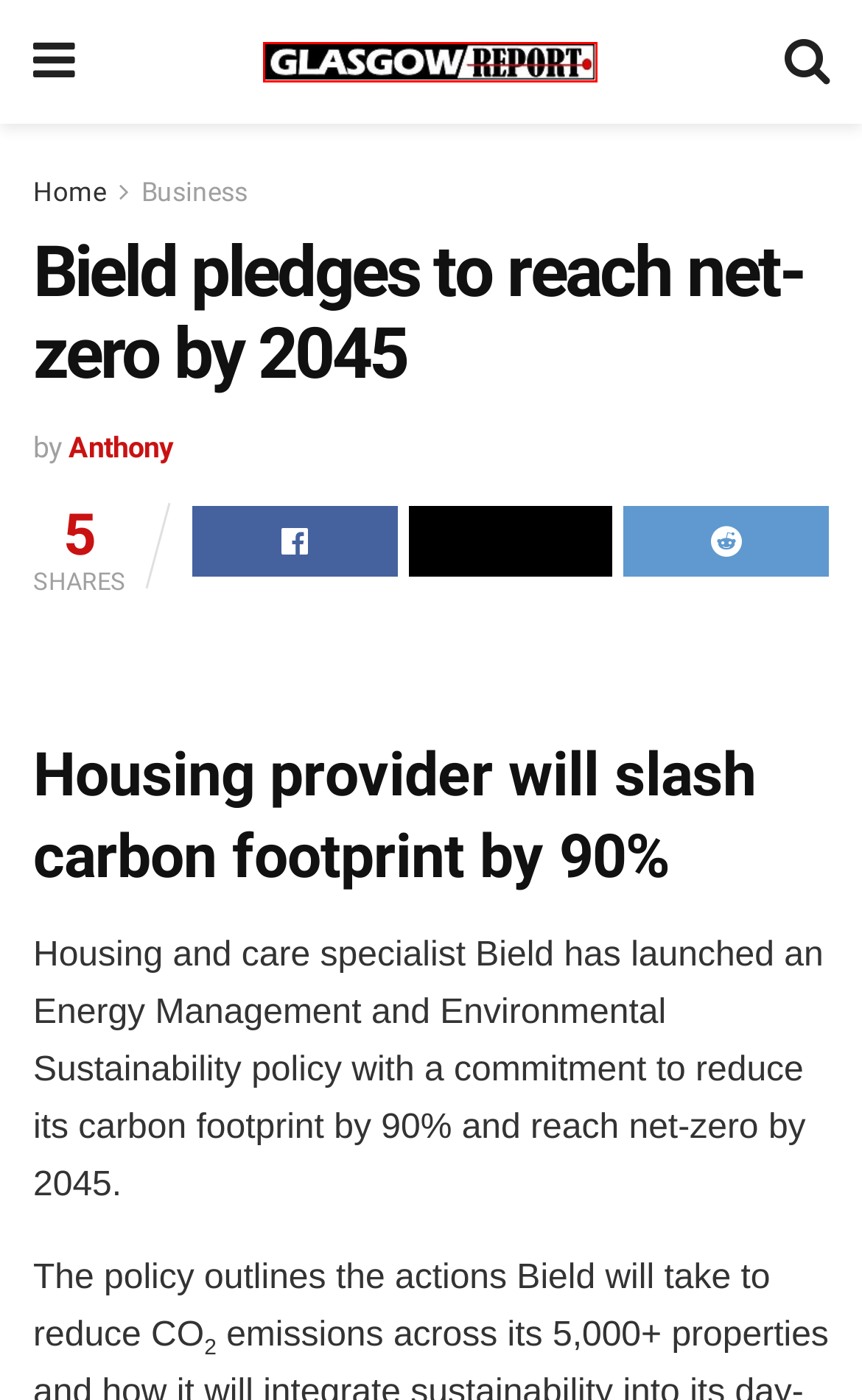You have a screenshot of a webpage, and a red bounding box highlights an element. Select the webpage description that best fits the new page after clicking the element within the bounding box. Options are:
A. Travel Archives - Glasgow Report
B. Glasgow Report
C. Business Archives - Glasgow Report
D. Real Estate Archives - Glasgow Report
E. Lifestyle Archives - Glasgow Report
F. Entertainment Archives - Glasgow Report
G. Press Release Archives - Glasgow Report
H. Science Archives - Glasgow Report

B